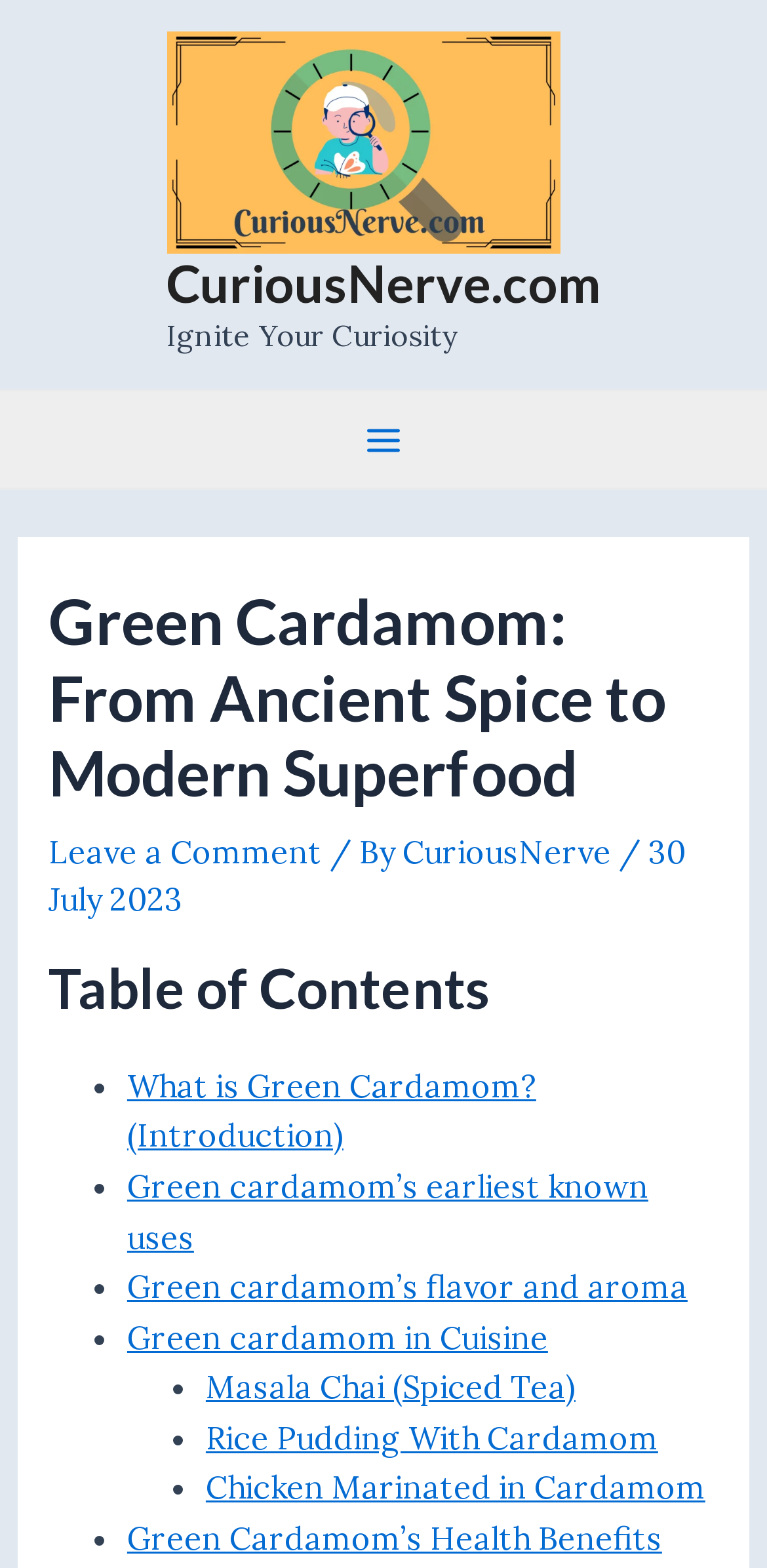How many links are in the table of contents?
Carefully examine the image and provide a detailed answer to the question.

The table of contents is located in the middle of the webpage, and it contains 7 links, each represented by a bullet point and a descriptive text.